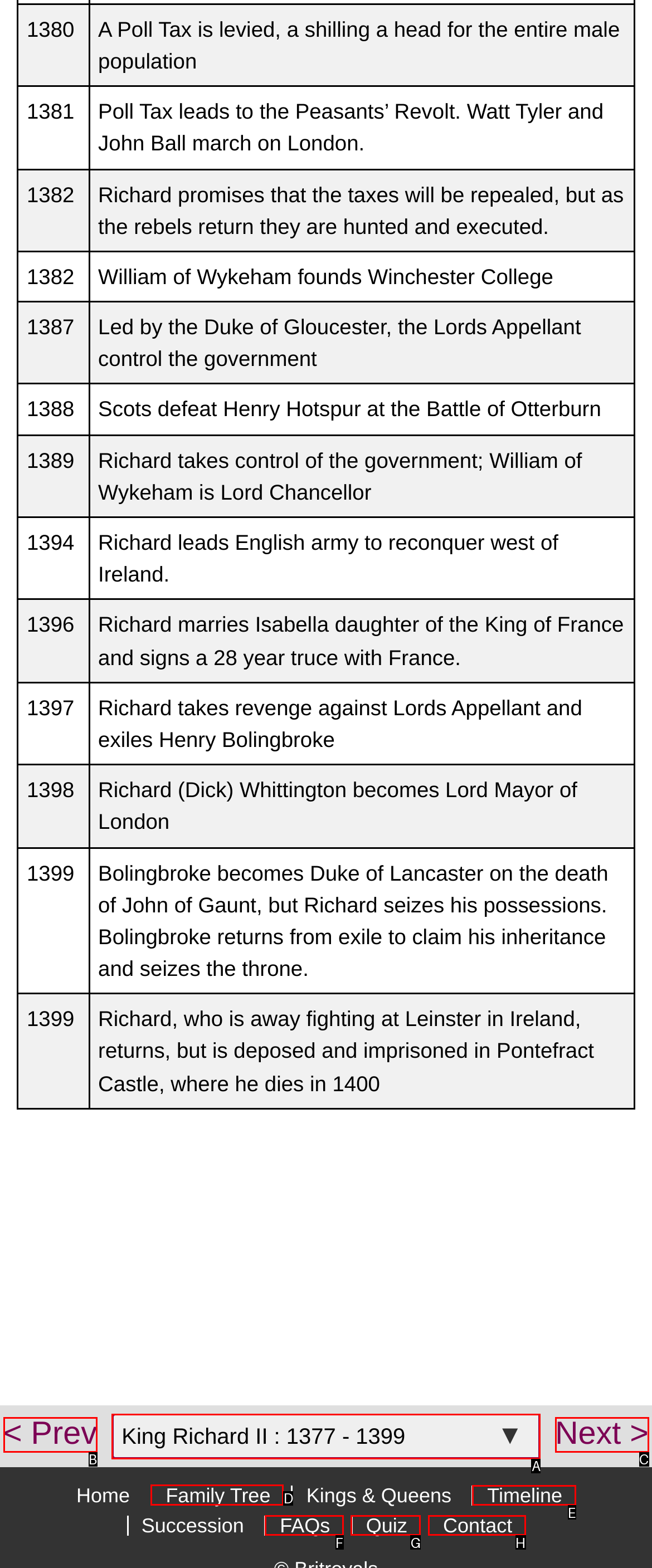Identify the correct HTML element to click to accomplish this task: Filter by price
Respond with the letter corresponding to the correct choice.

None